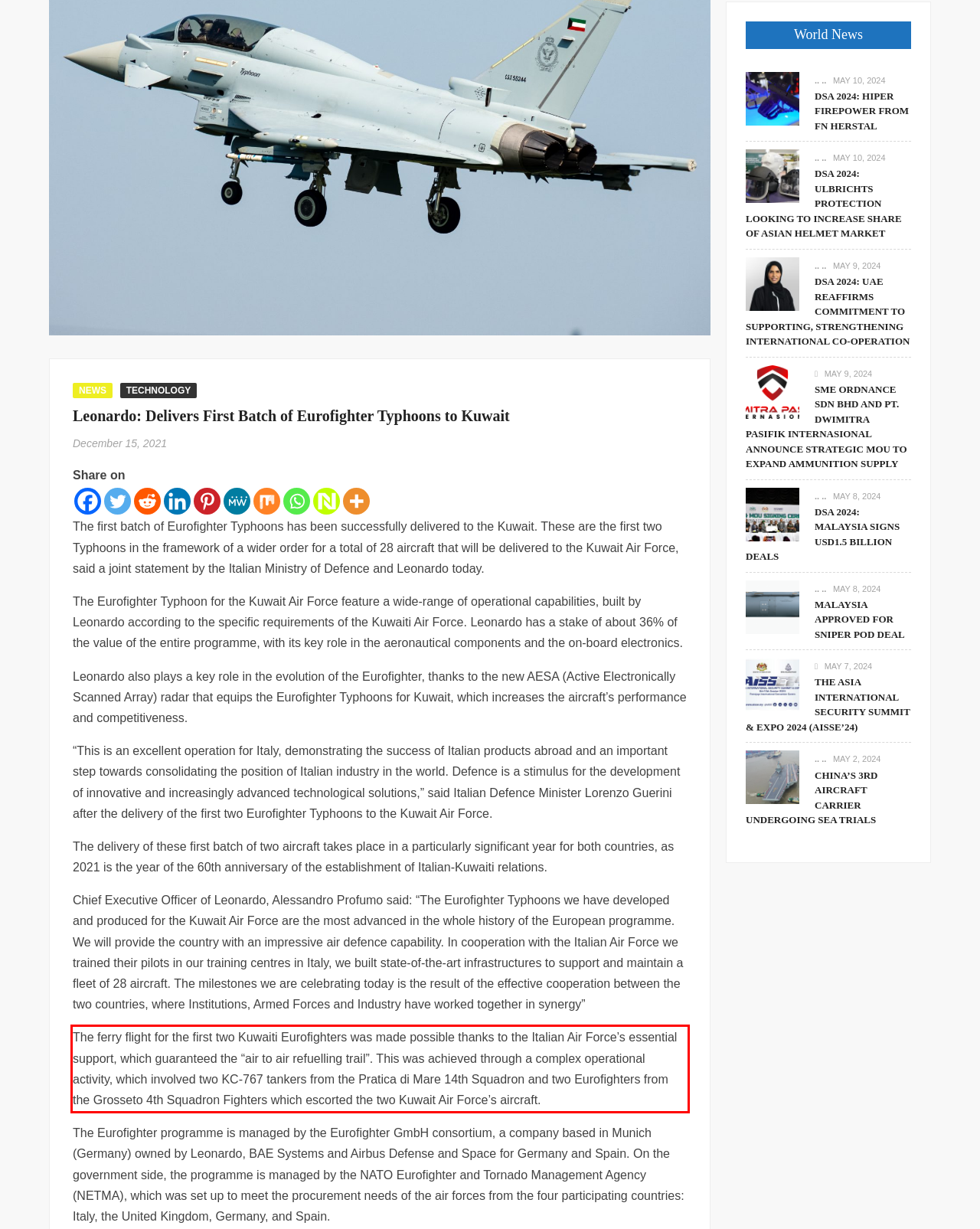Within the screenshot of a webpage, identify the red bounding box and perform OCR to capture the text content it contains.

The ferry flight for the first two Kuwaiti Eurofighters was made possible thanks to the Italian Air Force’s essential support, which guaranteed the “air to air refuelling trail”. This was achieved through a complex operational activity, which involved two KC-767 tankers from the Pratica di Mare 14th Squadron and two Eurofighters from the Grosseto 4th Squadron Fighters which escorted the two Kuwait Air Force’s aircraft.